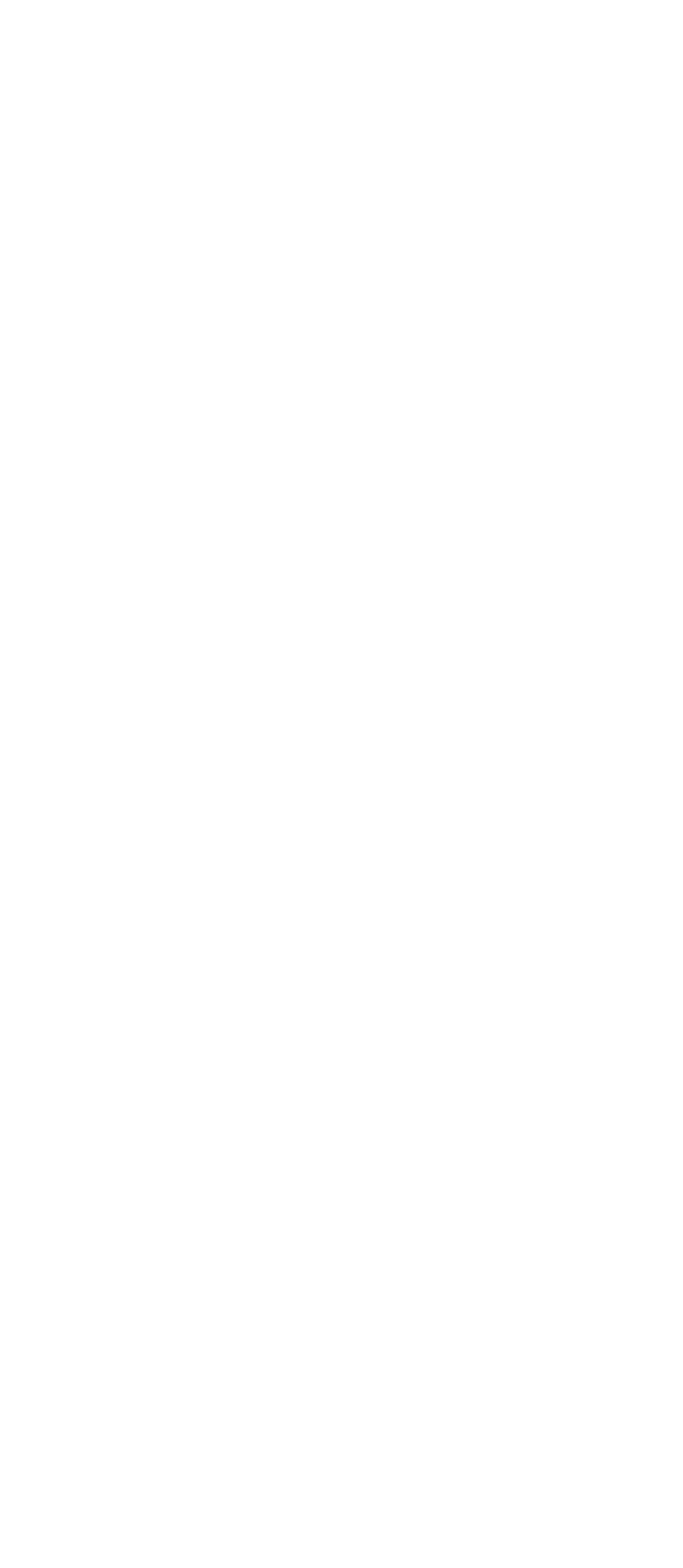Please find the bounding box coordinates for the clickable element needed to perform this instruction: "Get advice on 'Insurance Basics'".

[0.051, 0.641, 0.344, 0.666]